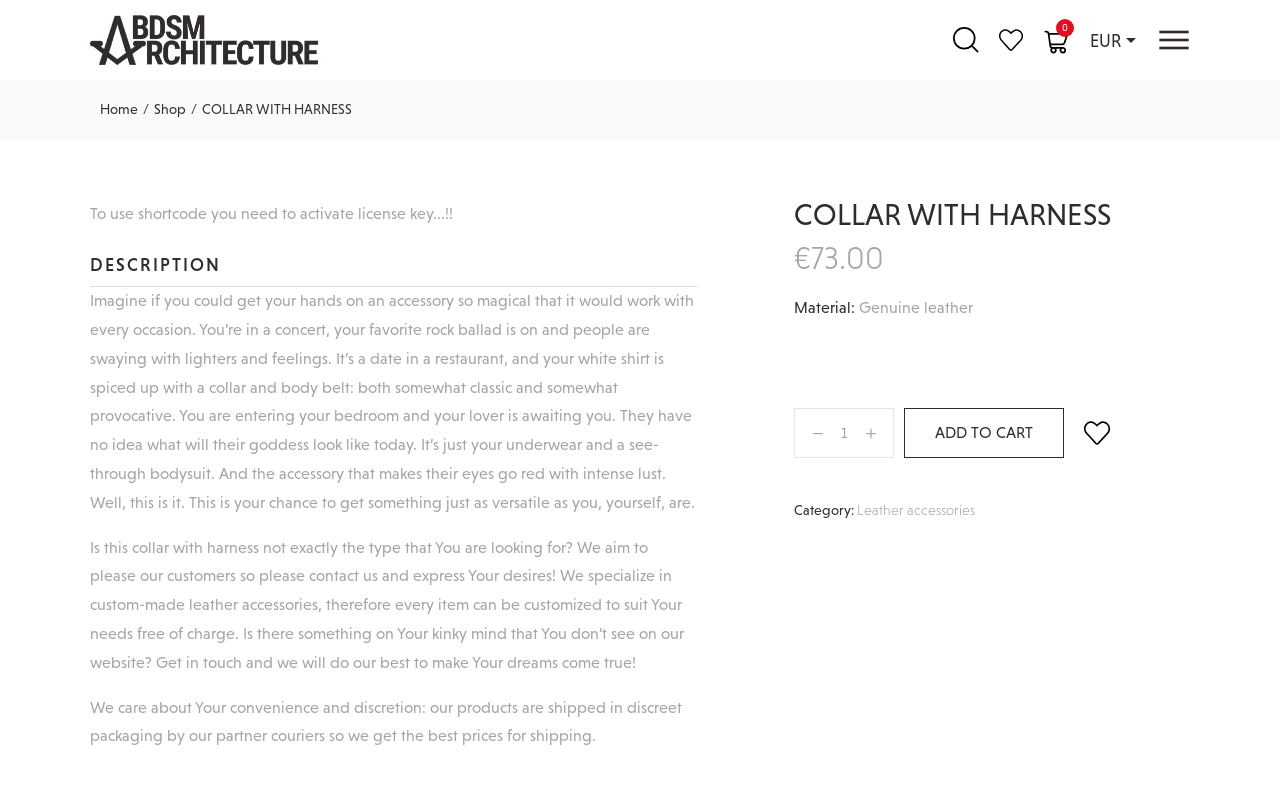Give a full account of the webpage's elements and their arrangement.

This webpage is about a leather collar with harness, a custom-made accessory that can be worn on various occasions. At the top left, there is a logo "BDSMarchitecture" with a linked image. Next to it, there is a search button with a magnifying glass icon. On the top right, there are three links with icons, possibly representing user profiles or shopping carts.

Below the top section, there is a navigation menu with links to "Home" and "Shop". The main content area is divided into two sections. On the left, there is a tab list with a single tab "DESCRIPTION" selected. The tab panel below it contains a detailed description of the collar with harness, highlighting its versatility and customizability. The text is divided into three paragraphs, describing the product's features, customization options, and shipping details.

On the right side of the main content area, there is a product information section. It displays the product name "COLLAR WITH HARNESS" in a large font, followed by the price "€73.00" and a material description "Genuine leather". Below it, there is a spin button to select the product quantity and an "ADD TO CART" button. There is also a category link "Leather accessories" and a small icon button with an unknown function.

Throughout the page, there are several images, but their contents are not described in the accessibility tree.